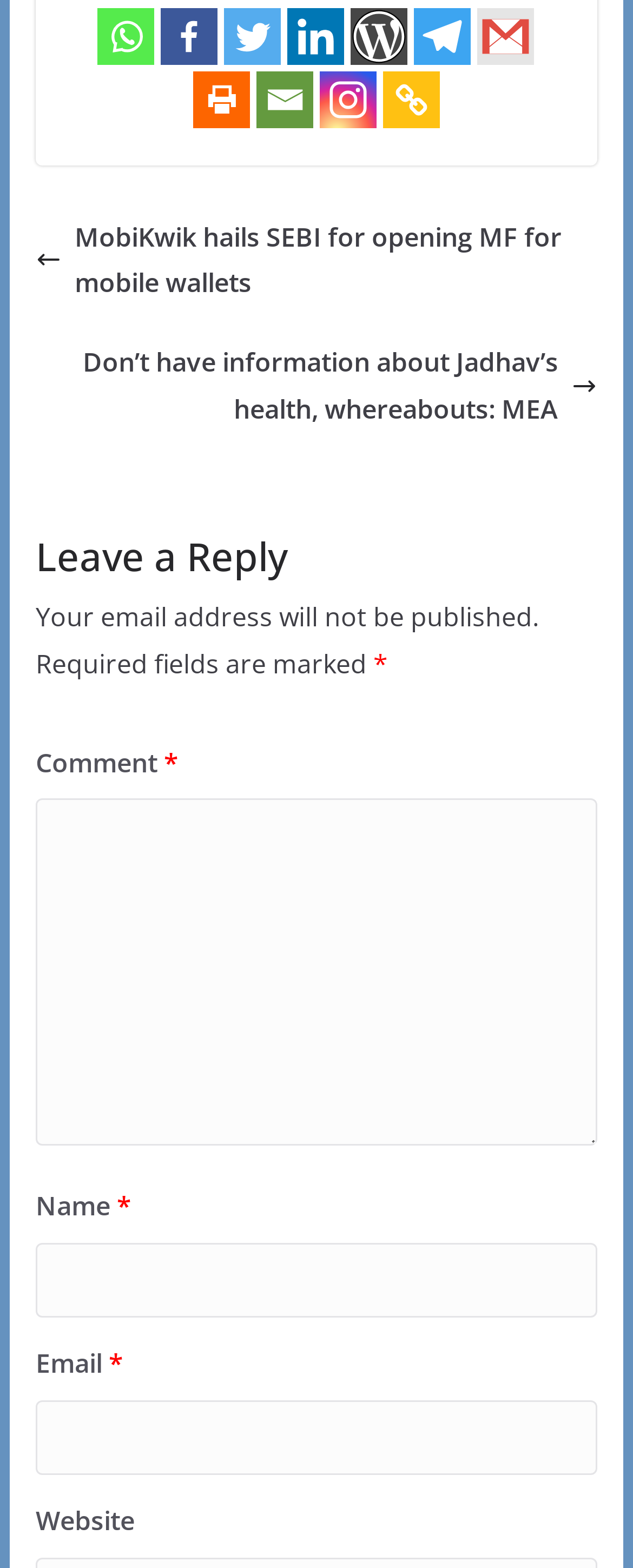Provide the bounding box coordinates of the section that needs to be clicked to accomplish the following instruction: "Email someone."

[0.405, 0.045, 0.495, 0.081]